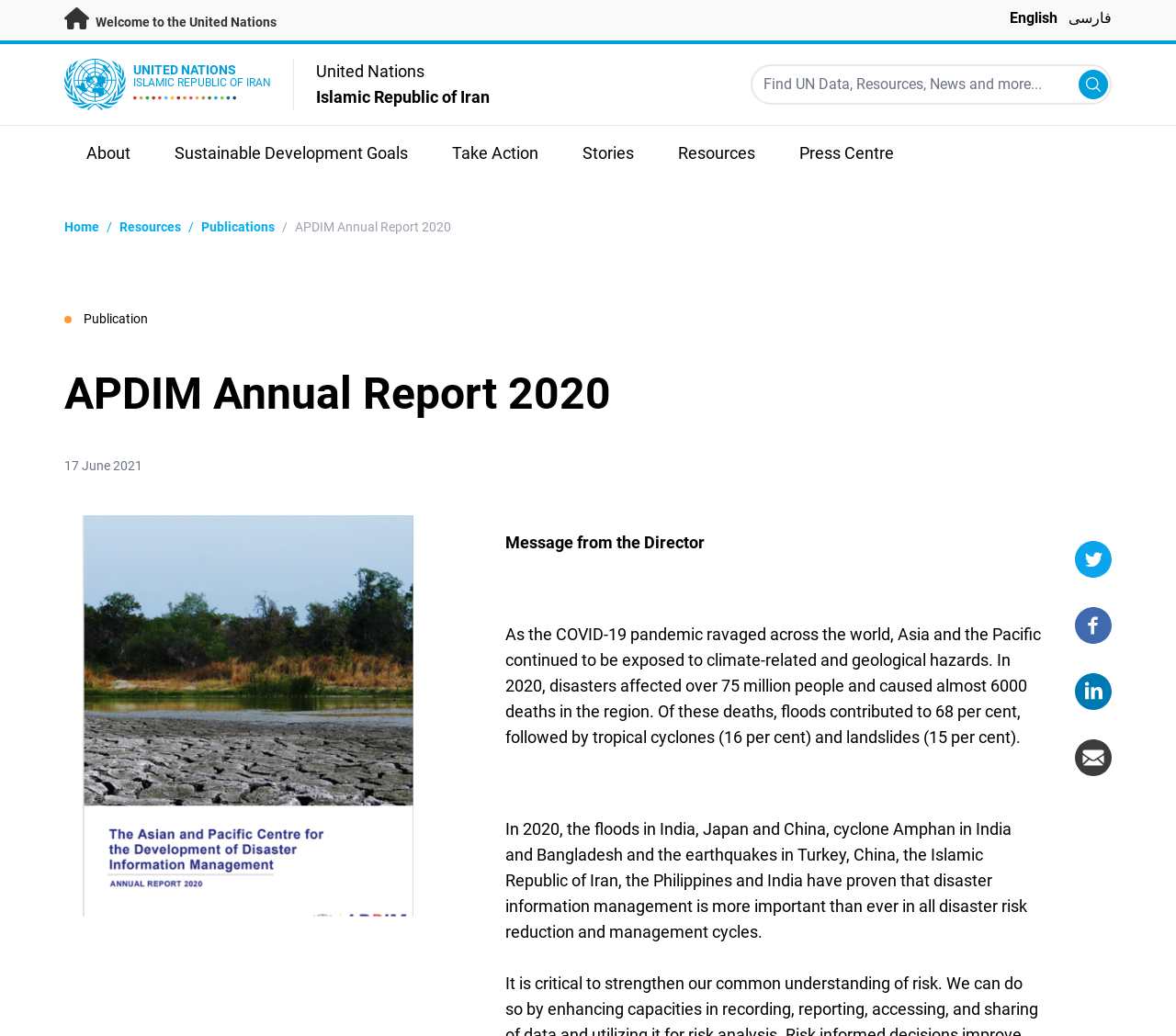Give a one-word or short phrase answer to this question: 
What is the date of the publication?

17 June 2021